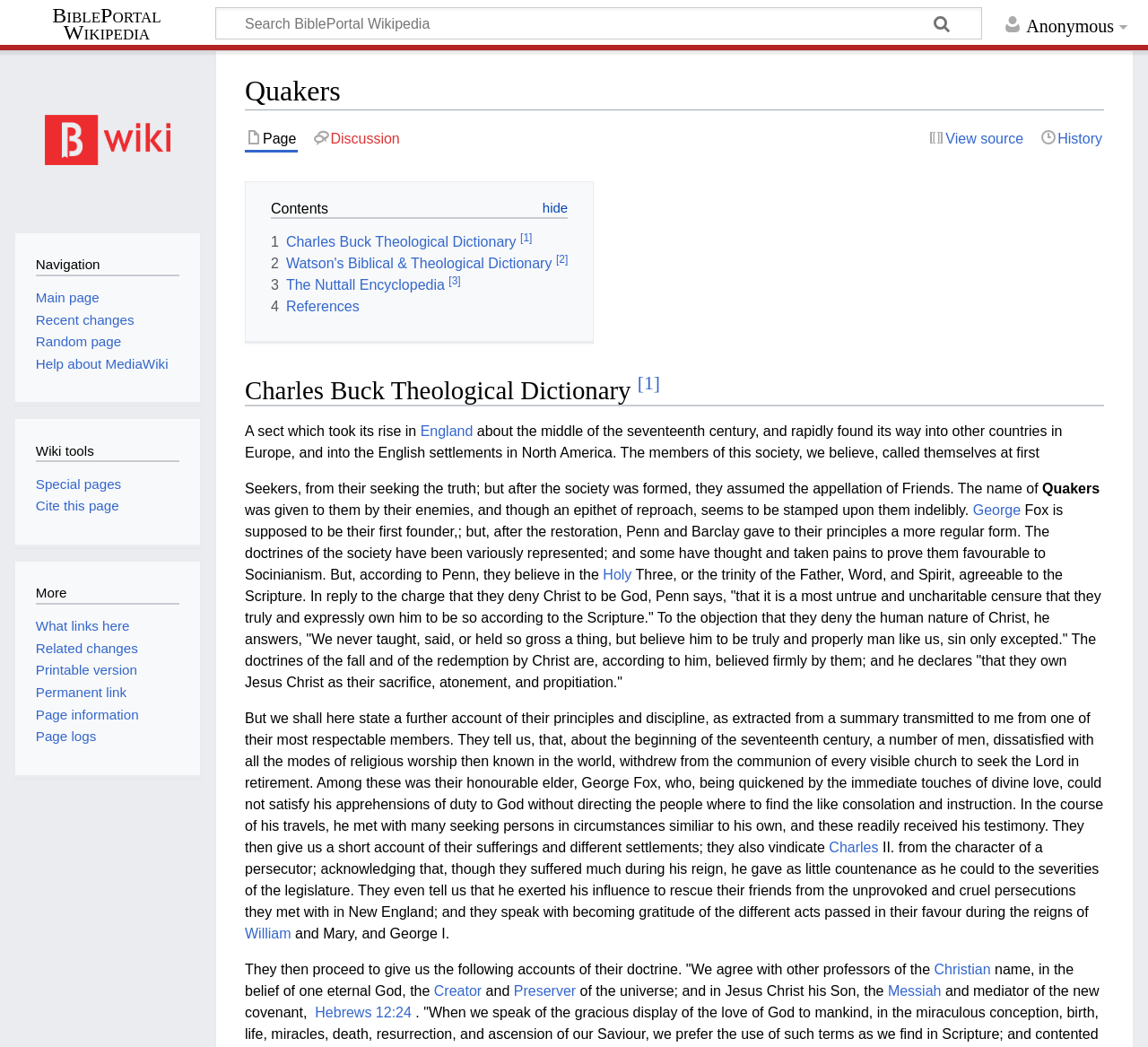Please determine the bounding box coordinates of the element to click in order to execute the following instruction: "Search for something". The coordinates should be four float numbers between 0 and 1, specified as [left, top, right, bottom].

[0.188, 0.008, 0.855, 0.036]